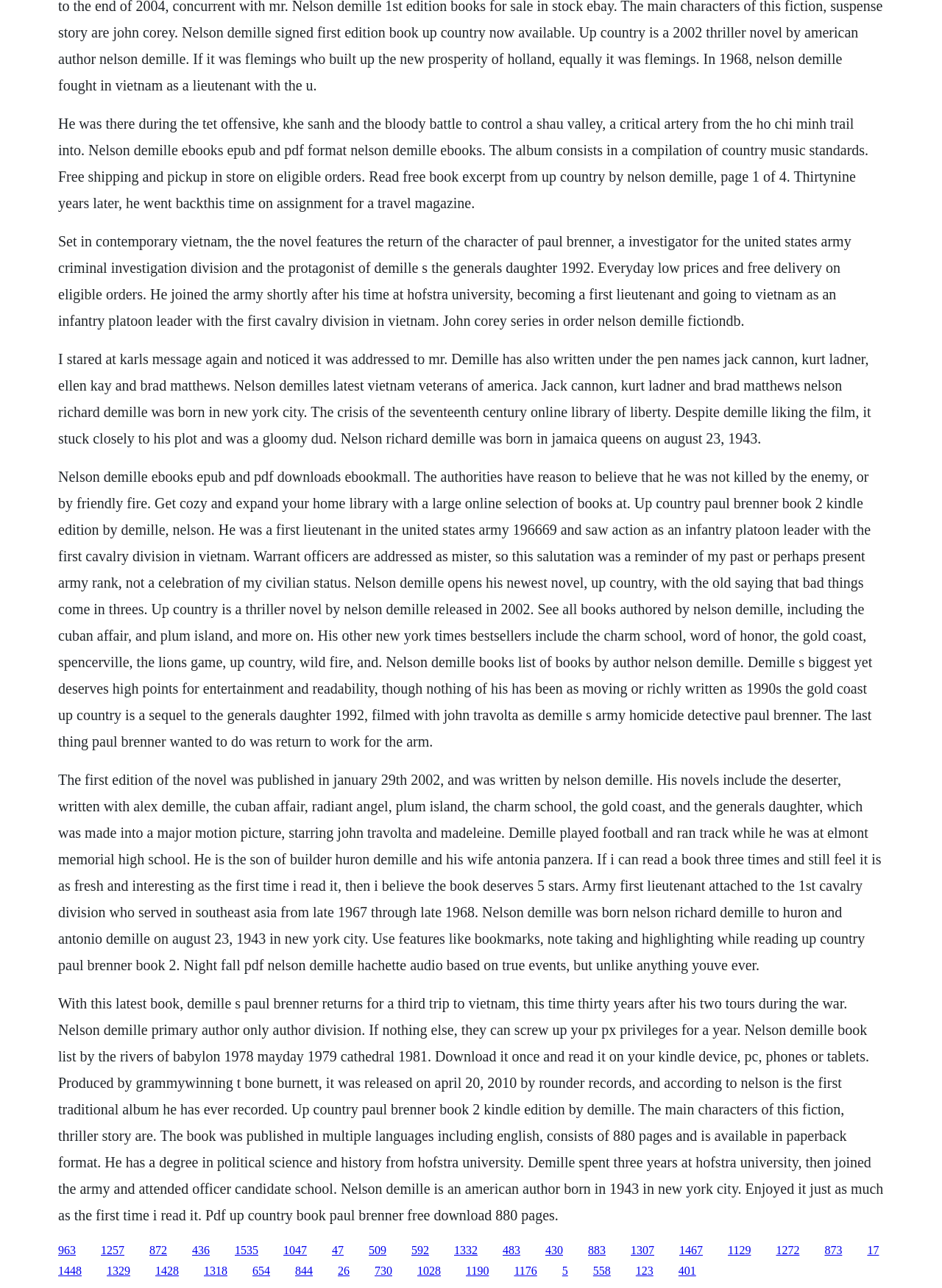What is the name of the character in the novel 'The Generals Daughter'?
Refer to the image and provide a detailed answer to the question.

The answer can be found in the text 'Set in contemporary vietnam, the the novel features the return of the character of paul brenner, a investigator for the united states army criminal investigation division and the protagonist of demille s the generals daughter 1992.' which indicates that Paul Brenner is the character in the novel 'The Generals Daughter'.